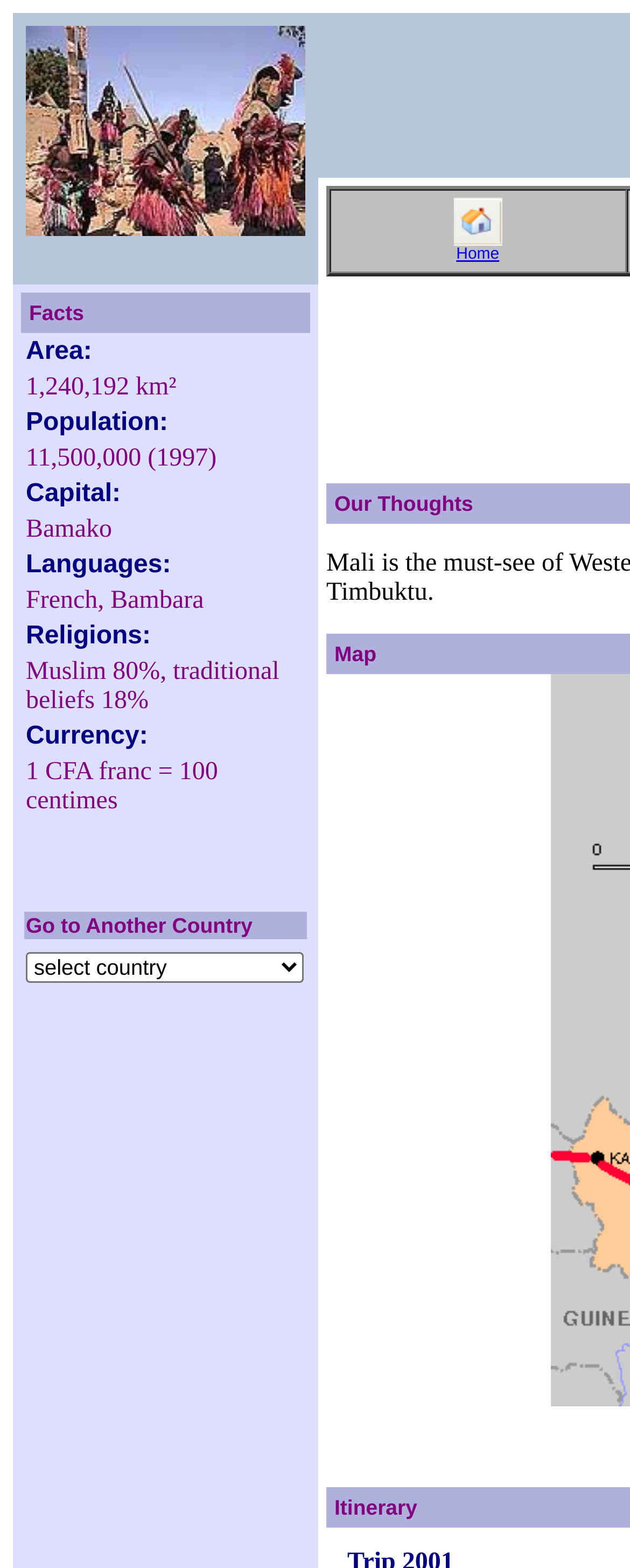What is the name of the dancers?
Please provide a single word or phrase answer based on the image.

Dogon Dancers